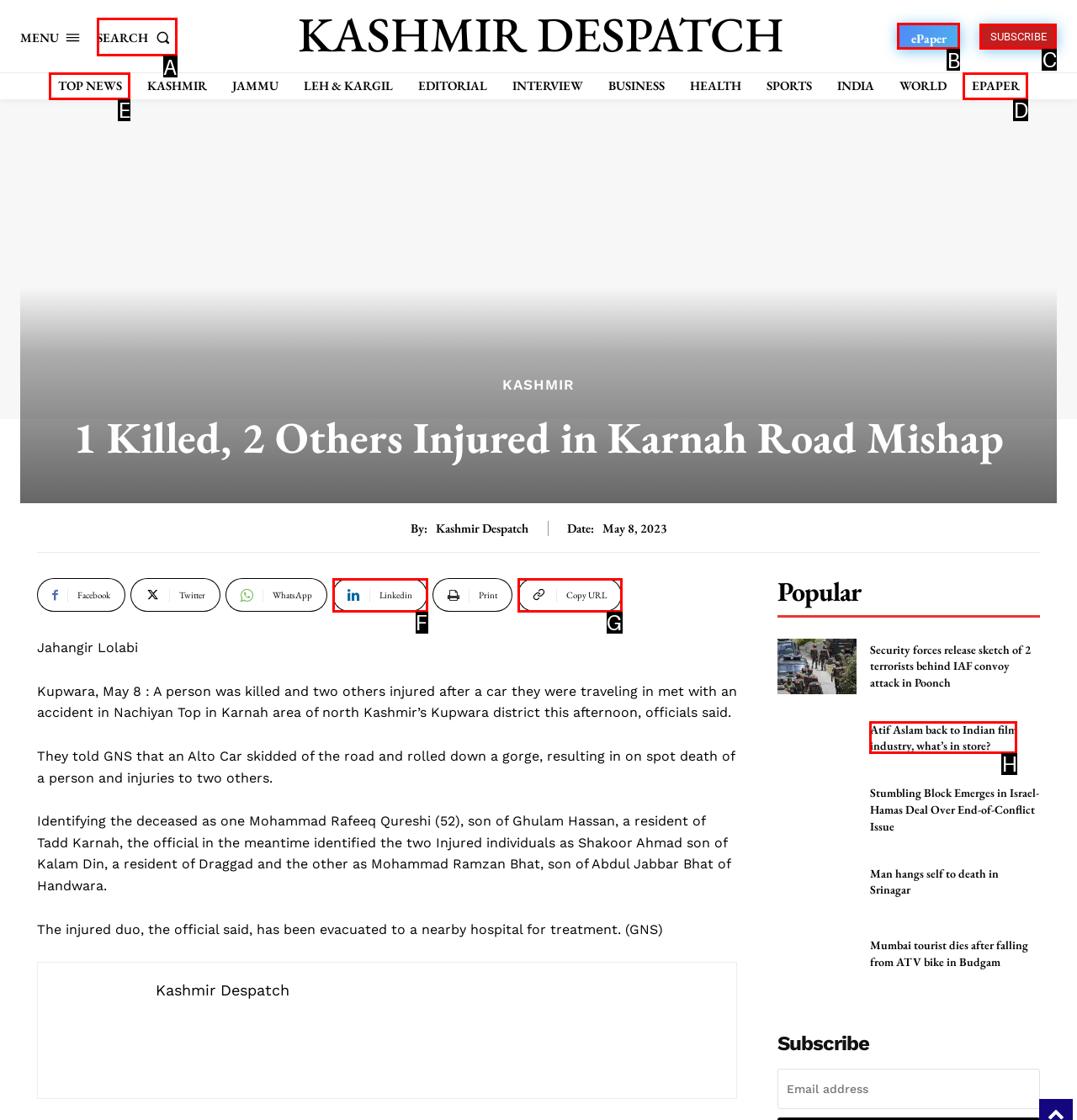Tell me which one HTML element I should click to complete the following task: Read the 'TOP NEWS' Answer with the option's letter from the given choices directly.

E